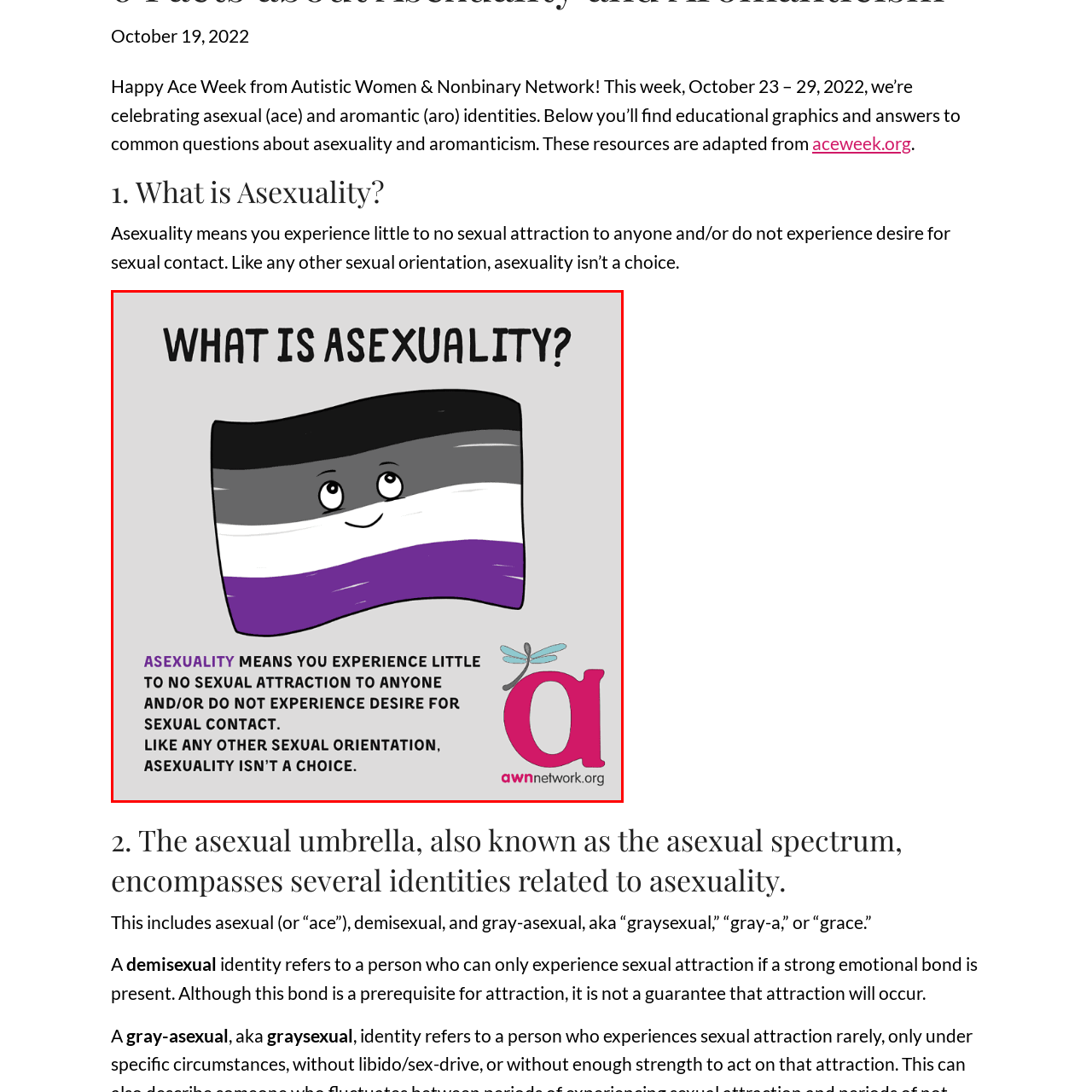Describe in detail the contents of the image highlighted within the red box.

The image features a playful, animated representation of the Ace pride flag, which displays horizontal stripes of black, grey, white, and purple, and is adorned with a smiling face. The bold text at the top asks, “WHAT IS ASEXUALITY?” Below the flag, a clear explanation states: “ASEXUALITY MEANS YOU EXPERIENCE LITTLE TO NO SEXUAL ATTRACTION TO ANYONE AND/OR DO NOT EXPERIENCE DESIRE FOR SEXUAL CONTACT. LIKE ANY OTHER SEXUAL ORIENTATION, ASEXUALITY ISN’T A CHOICE.” In the lower right corner, the AWN logo is visible, featuring a pink letter "a" accompanied by a teal spoonie dragonfly, with a reference to the website awnnetwork.org. This graphic serves as an educational tool from the Autistic Women & Nonbinary Network, contributing to the celebration and understanding of asexual and aromantic identities during Ace Week.